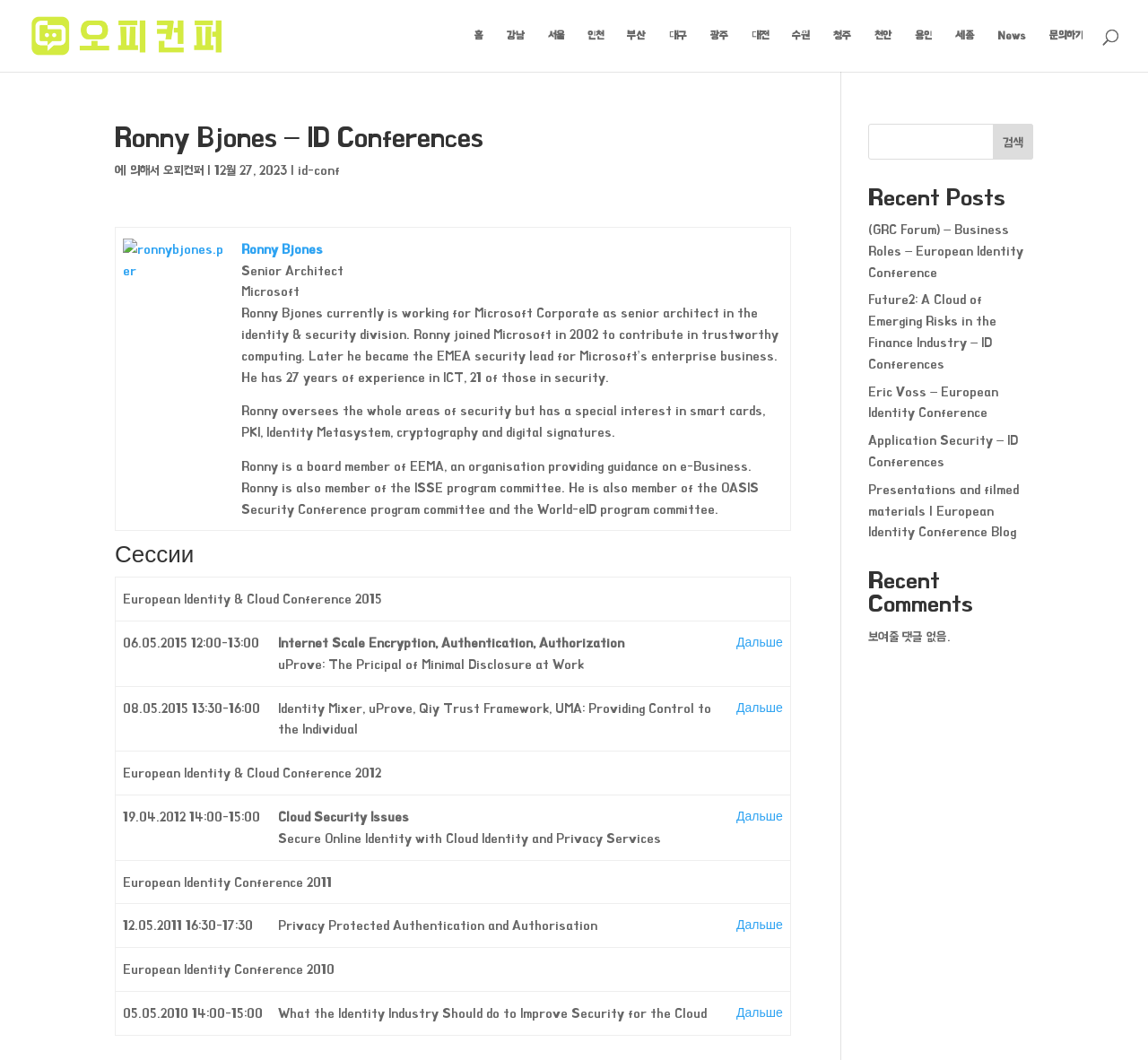For the element described, predict the bounding box coordinates as (top-left x, top-left y, bottom-right x, bottom-right y). All values should be between 0 and 1. Element description: alt="오피(OP), 오피사이트 플랫폼 오피컨퍼"

[0.027, 0.027, 0.12, 0.039]